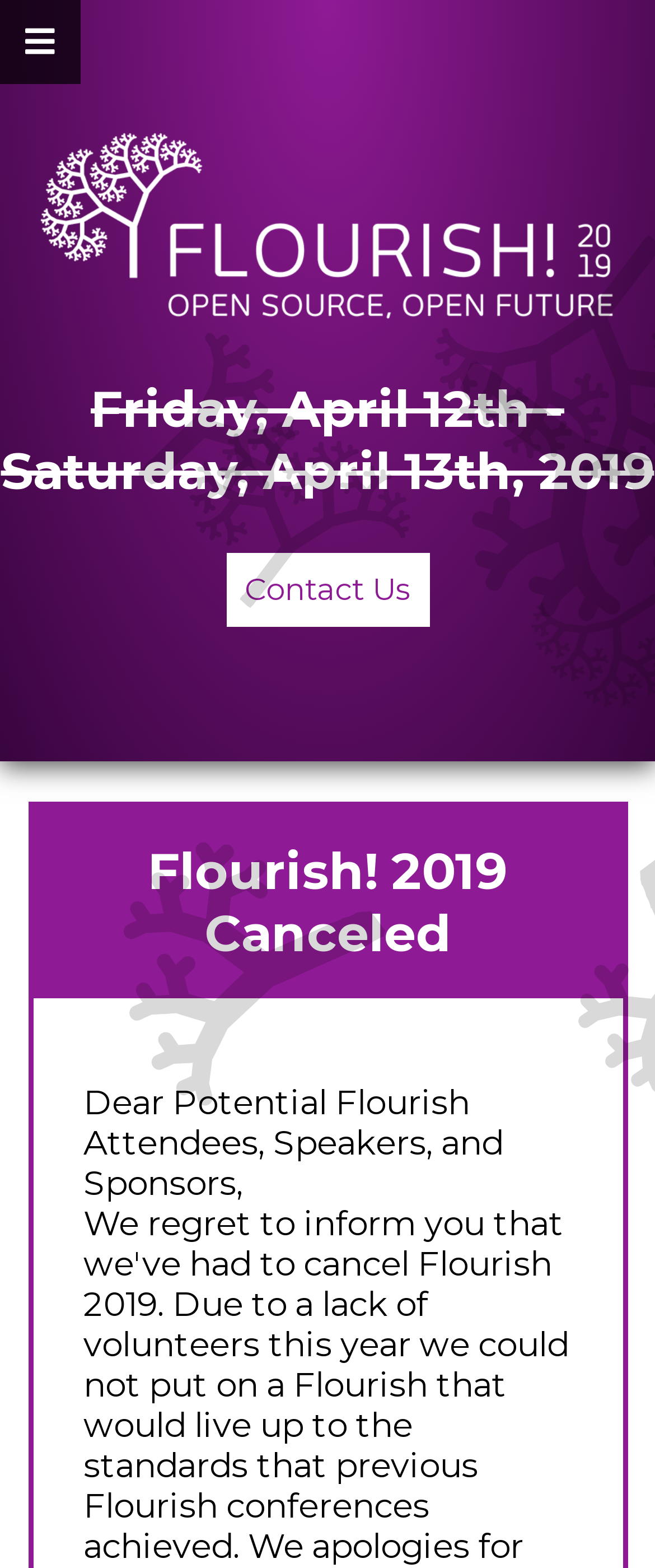How many links are in the top navigation bar?
Look at the screenshot and respond with a single word or phrase.

5